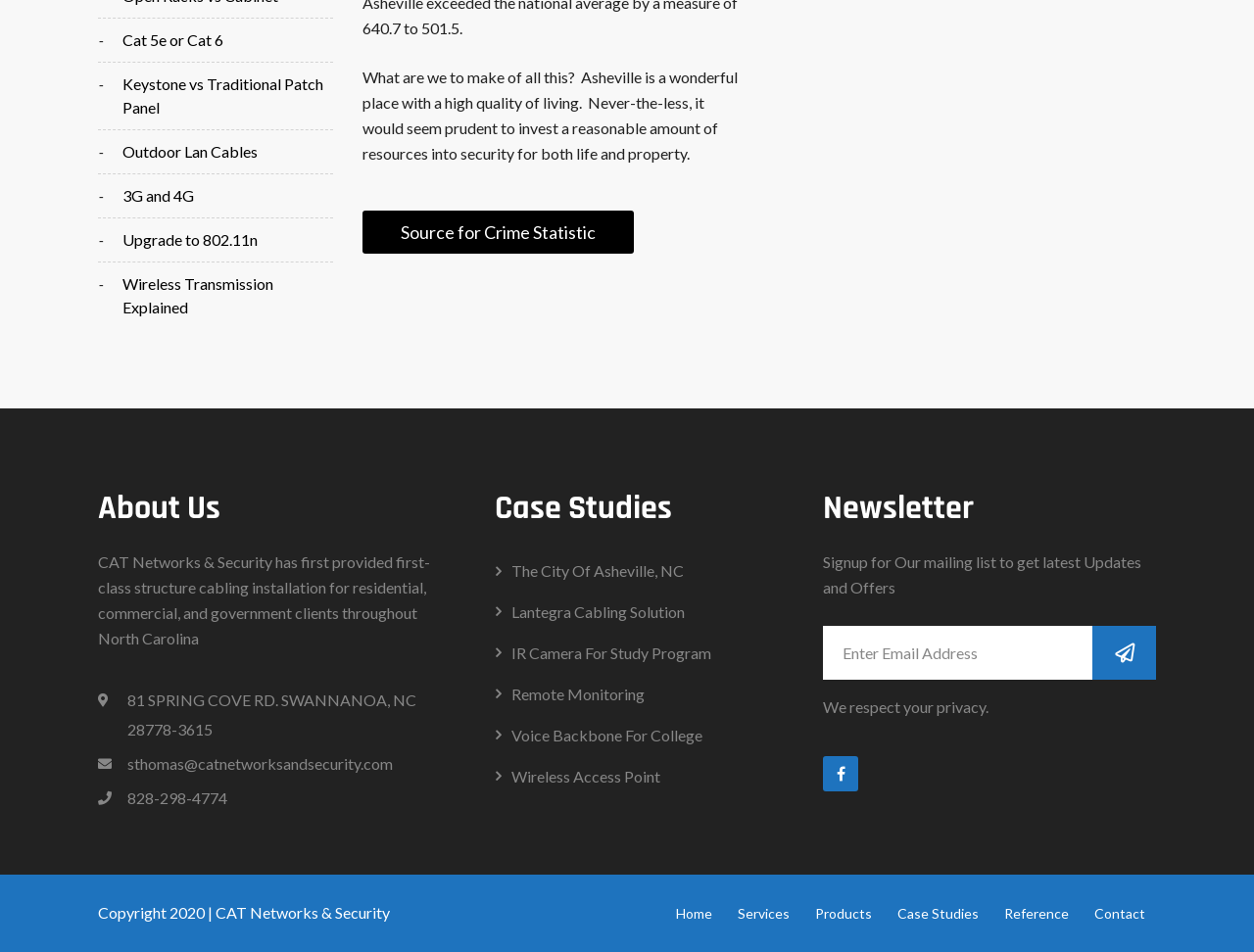Please find and report the bounding box coordinates of the element to click in order to perform the following action: "Enter email address". The coordinates should be expressed as four float numbers between 0 and 1, in the format [left, top, right, bottom].

[0.656, 0.657, 0.871, 0.714]